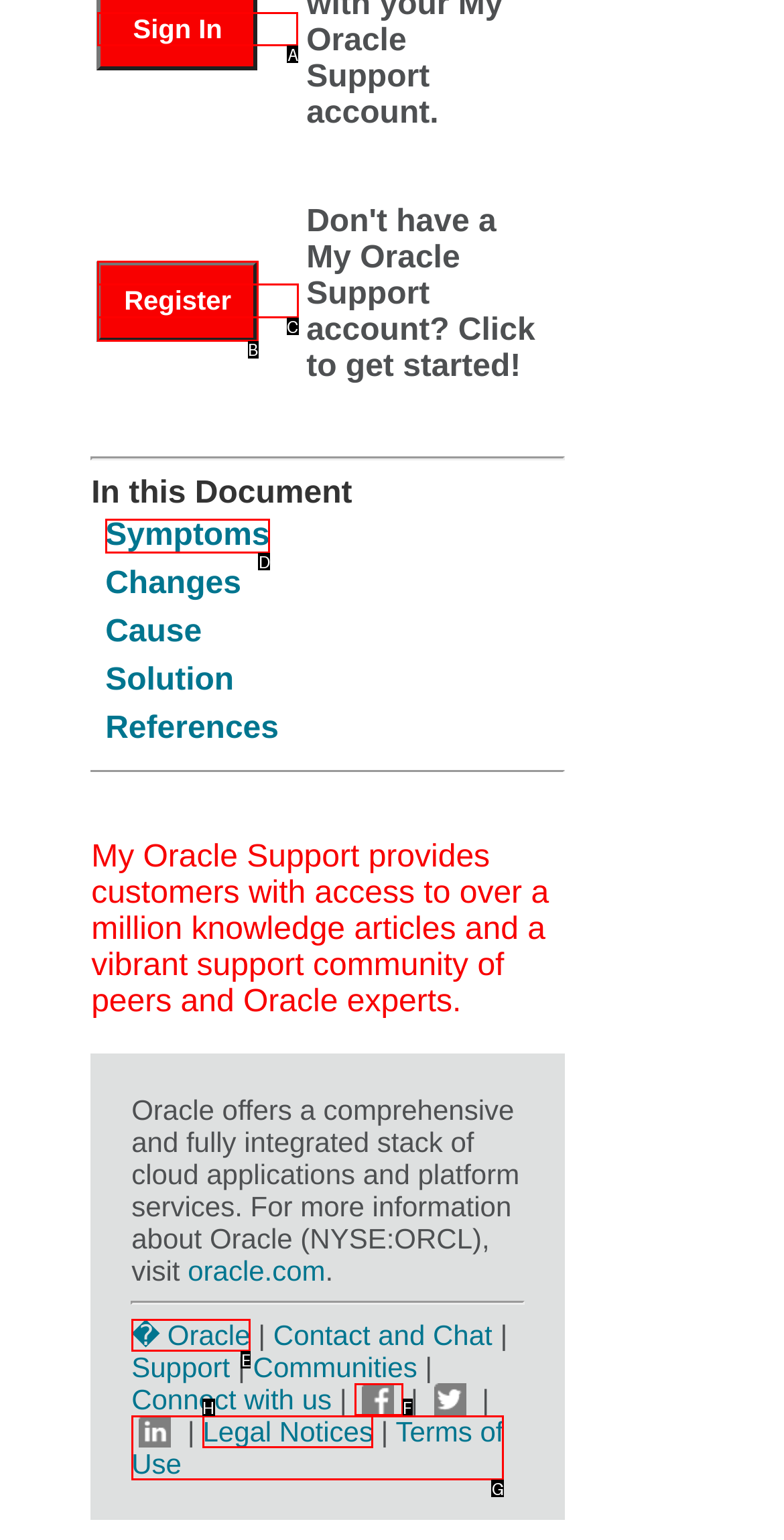Identify the correct HTML element to click for the task: go to Pedagogy page. Provide the letter of your choice.

None